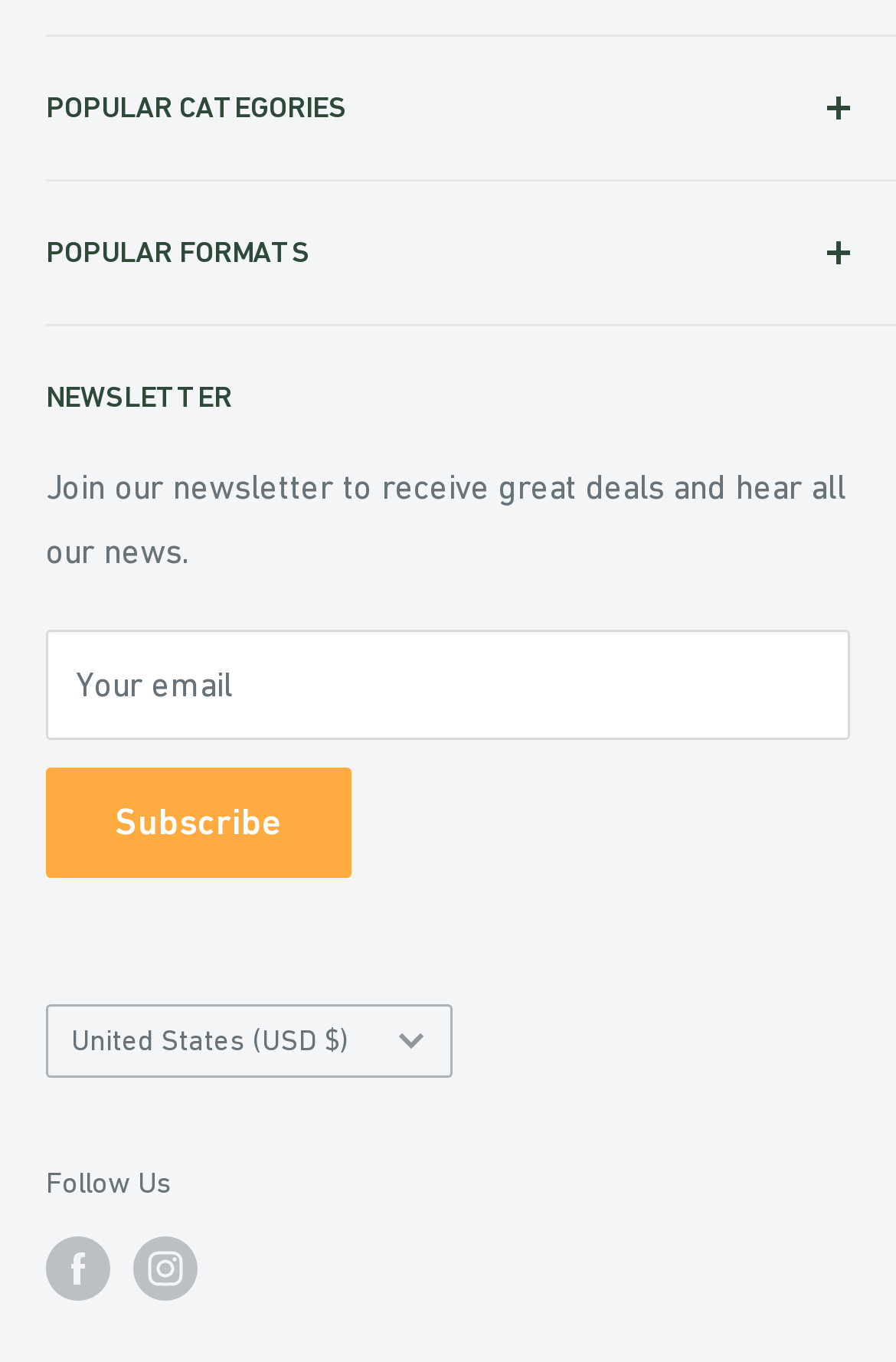Kindly provide the bounding box coordinates of the section you need to click on to fulfill the given instruction: "View Australian Calendars".

[0.051, 0.118, 0.897, 0.171]